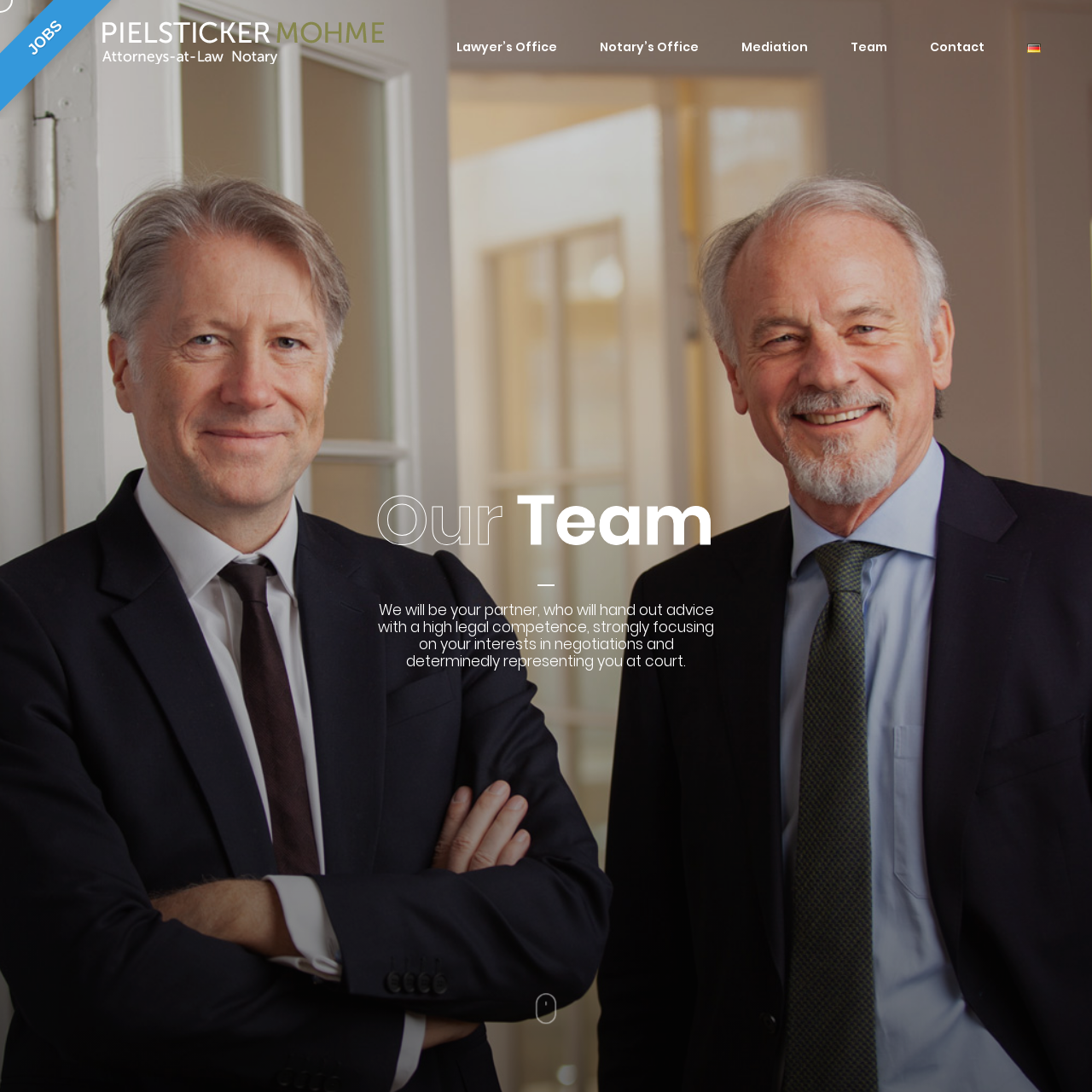Please provide a comprehensive caption for the image highlighted in the red box.

The image features a sleek and professional logo representing "PIELSTICKER MOHME," a law office. The design incorporates a minimalist aesthetic with a focus on clarity and elegance, reflecting the firm's dedication to providing high-quality legal services. This logo serves as a visual cornerstone of the firm's branding, emphasizing its commitment to legal excellence and professionalism in areas such as corporate law, commercial law, and mediation. The overall presentation of the logo aligns with the firm’s mission to foster trust and competence in legal matters, appealing to a clientele that values expertise and reliability in their legal partnerships.